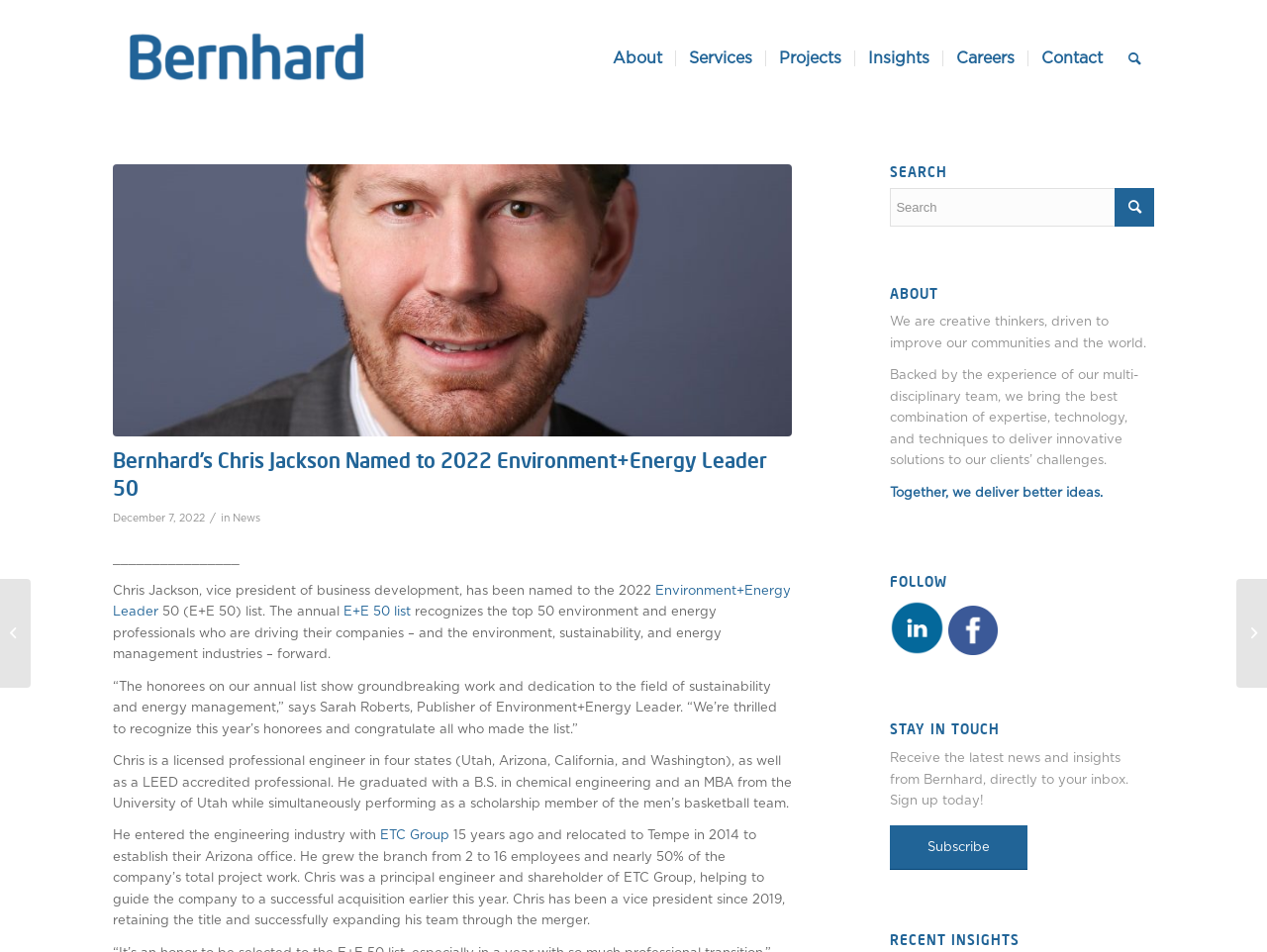Determine the bounding box coordinates of the UI element described below. Use the format (top-left x, top-left y, bottom-right x, bottom-right y) with floating point numbers between 0 and 1: ETC Group

[0.297, 0.872, 0.355, 0.885]